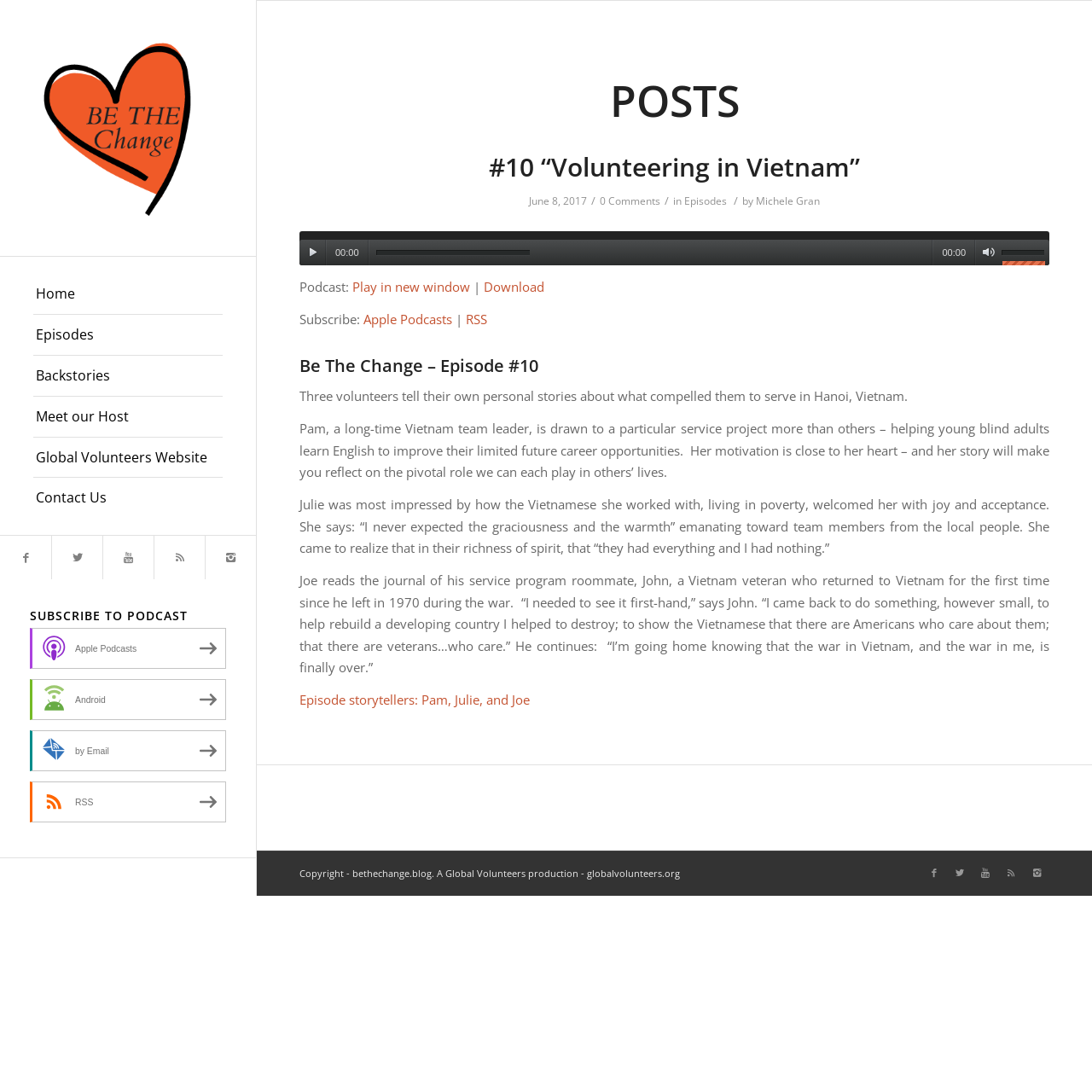Identify the coordinates of the bounding box for the element that must be clicked to accomplish the instruction: "Click on the 'Home' link".

[0.03, 0.251, 0.204, 0.288]